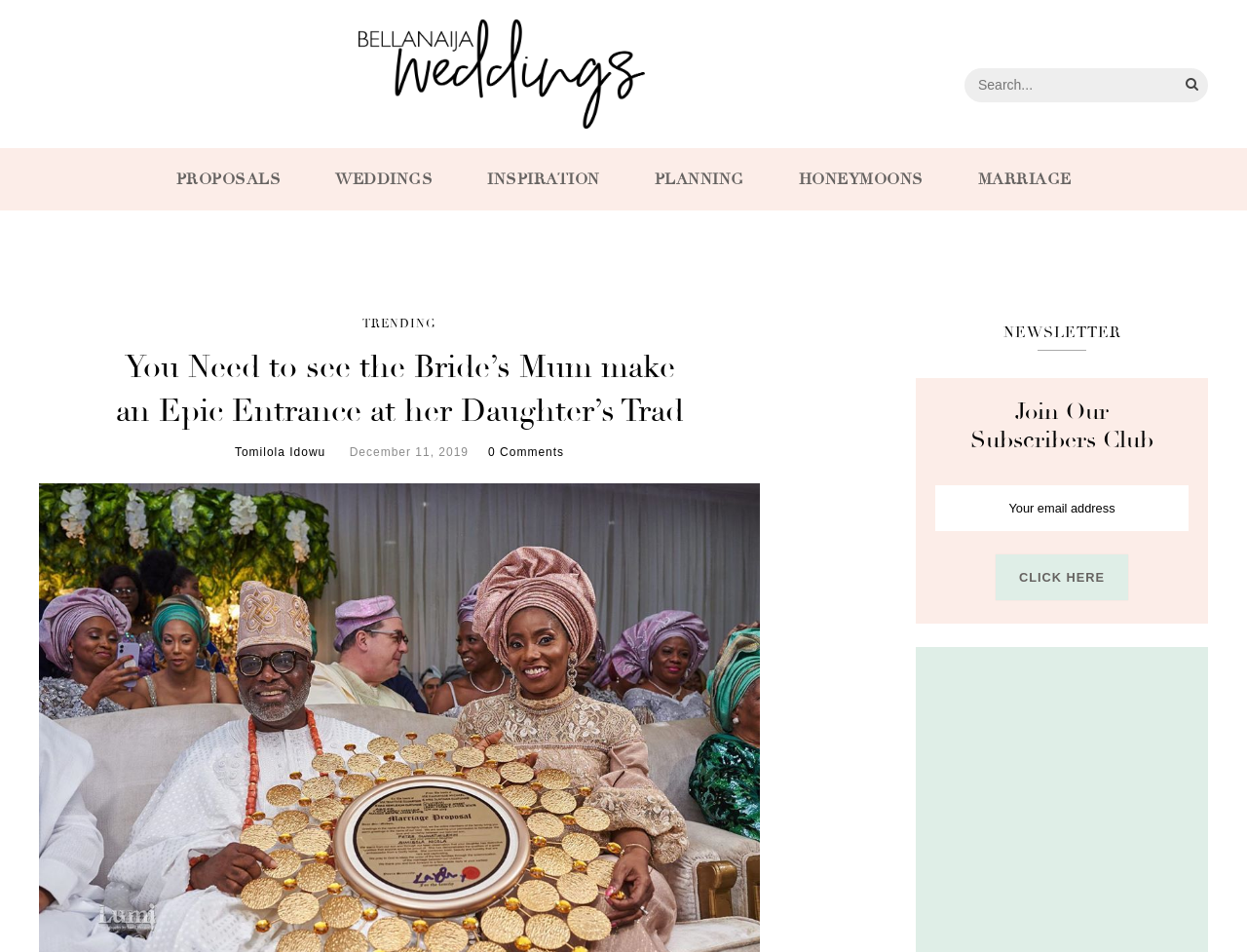Find the bounding box coordinates for the area you need to click to carry out the instruction: "Visit BellaNaija Weddings". The coordinates should be four float numbers between 0 and 1, indicated as [left, top, right, bottom].

[0.287, 0.022, 0.517, 0.117]